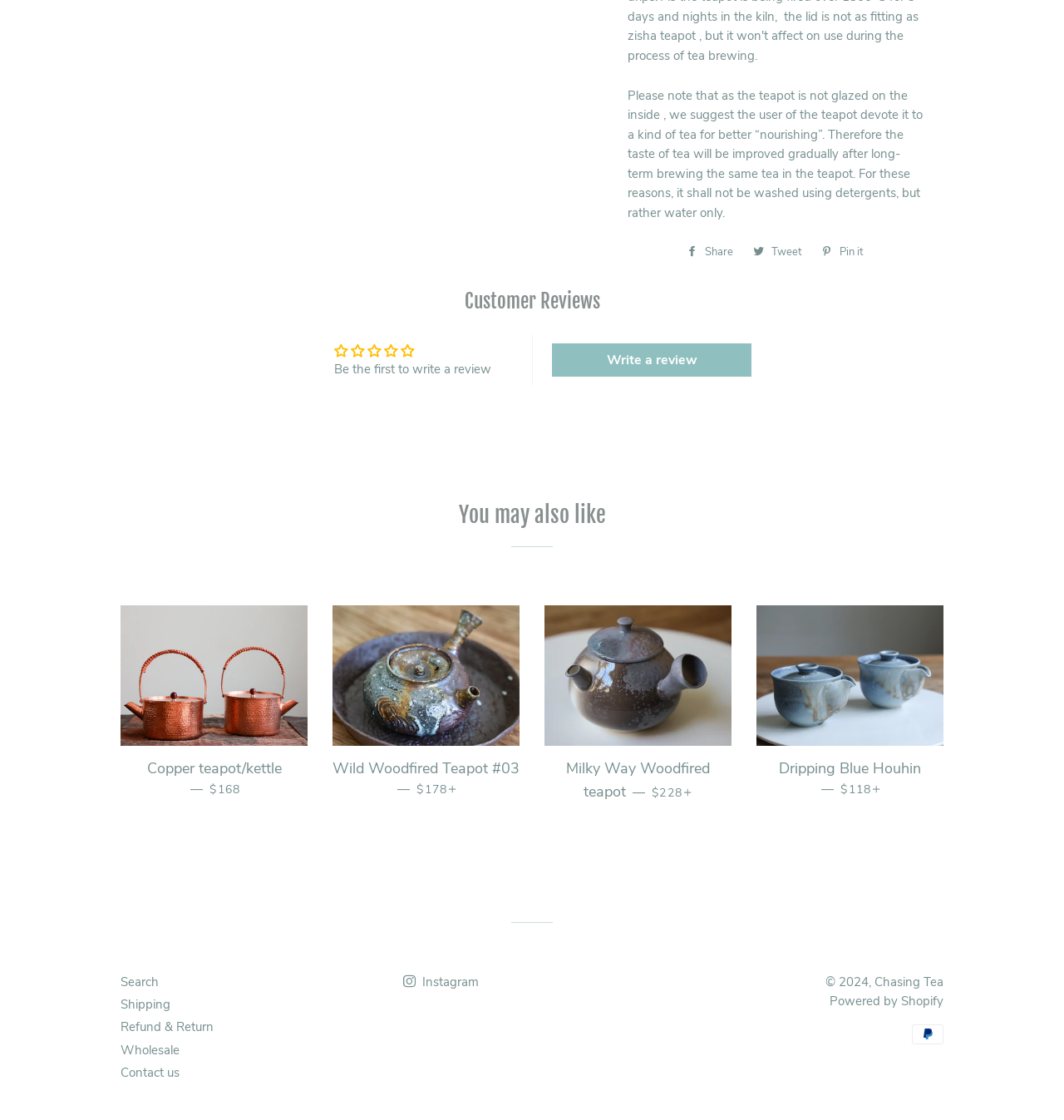Using the format (top-left x, top-left y, bottom-right x, bottom-right y), and given the element description, identify the bounding box coordinates within the screenshot: Instagram

[0.379, 0.869, 0.45, 0.884]